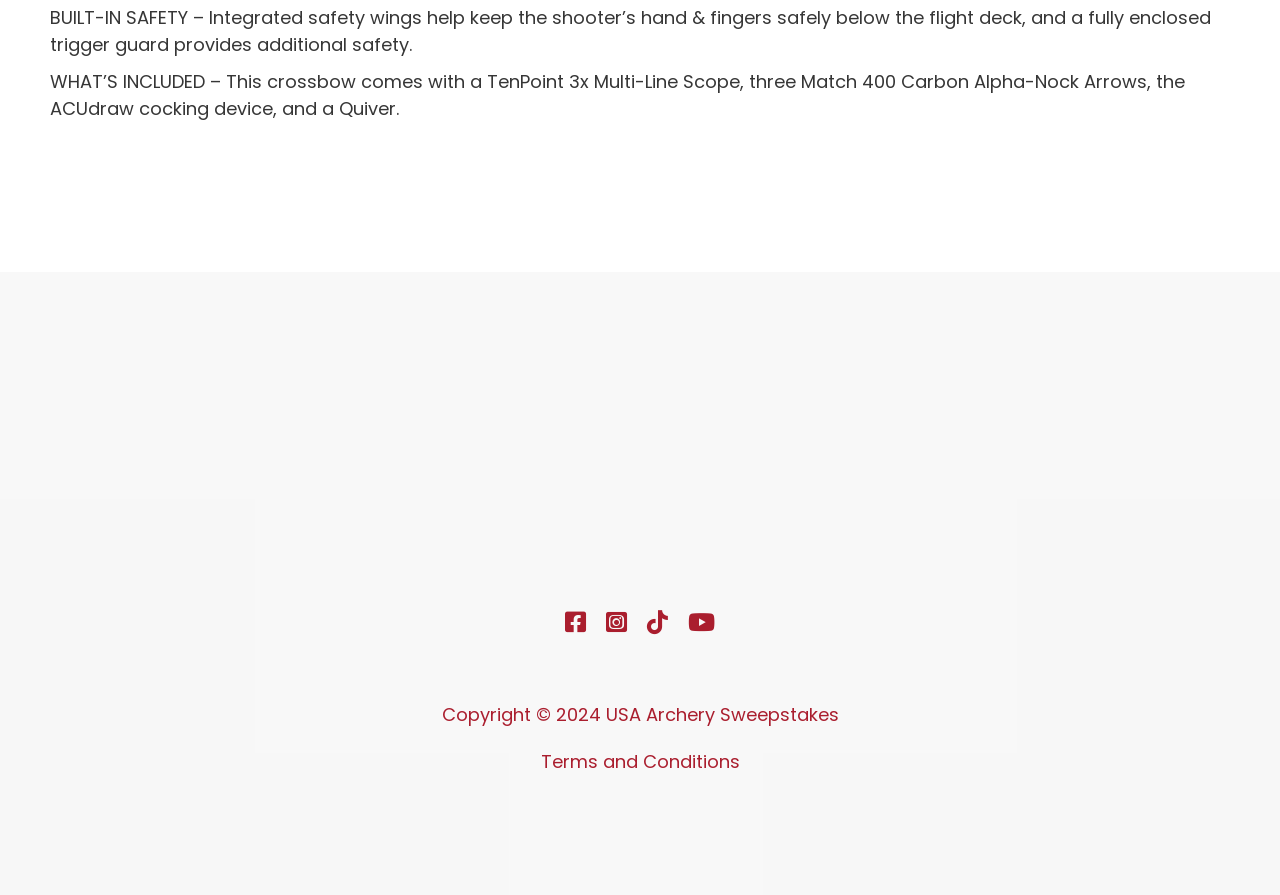What is included with the crossbow?
Please give a well-detailed answer to the question.

As mentioned in the StaticText element with the description 'WHAT’S INCLUDED – This crossbow comes with a TenPoint 3x Multi-Line Scope, three Match 400 Carbon Alpha-Nock Arrows, the ACUdraw cocking device, and a Quiver.', the crossbow package includes a TenPoint 3x Multi-Line Scope, three Match 400 Carbon Alpha-Nock Arrows, the ACUdraw cocking device, and a Quiver.